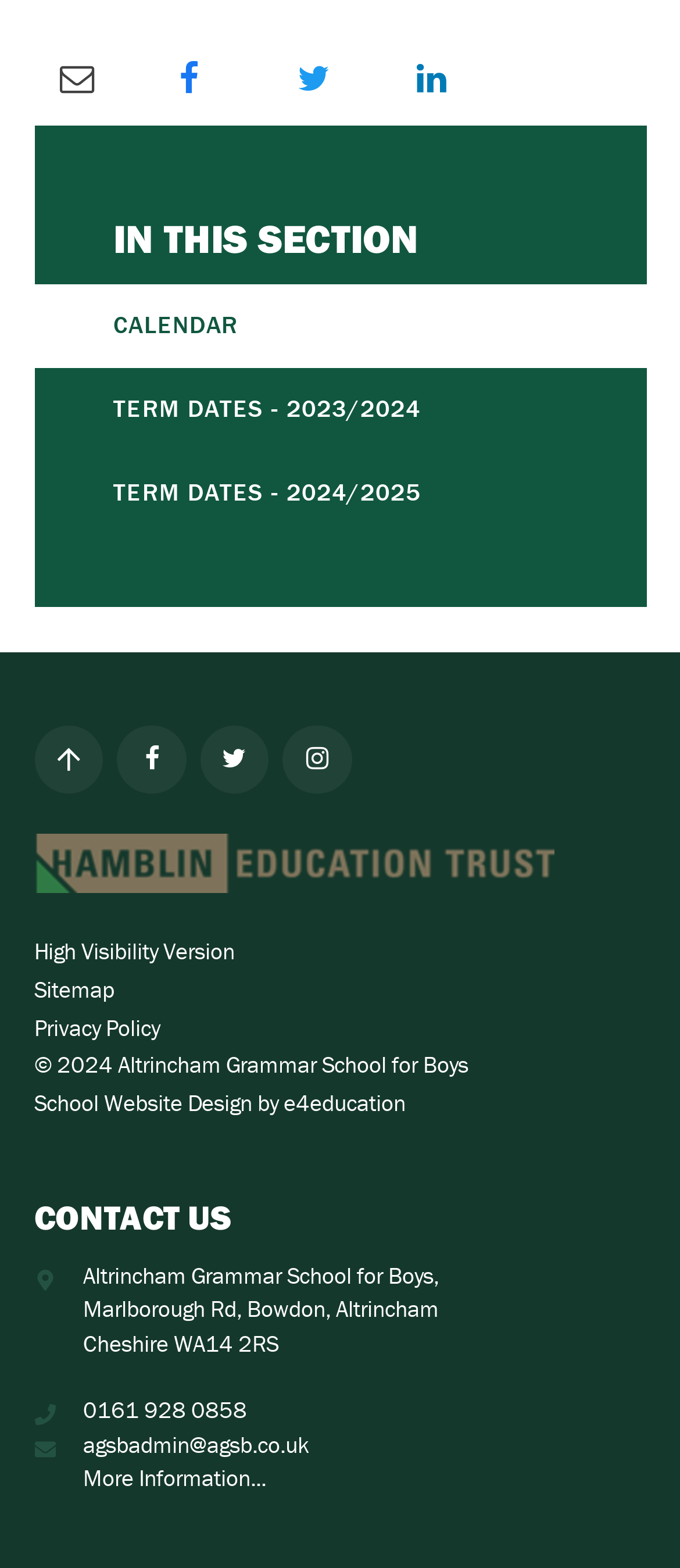Given the element description: "Term Dates - 2023/2024", predict the bounding box coordinates of this UI element. The coordinates must be four float numbers between 0 and 1, given as [left, top, right, bottom].

[0.05, 0.234, 0.95, 0.288]